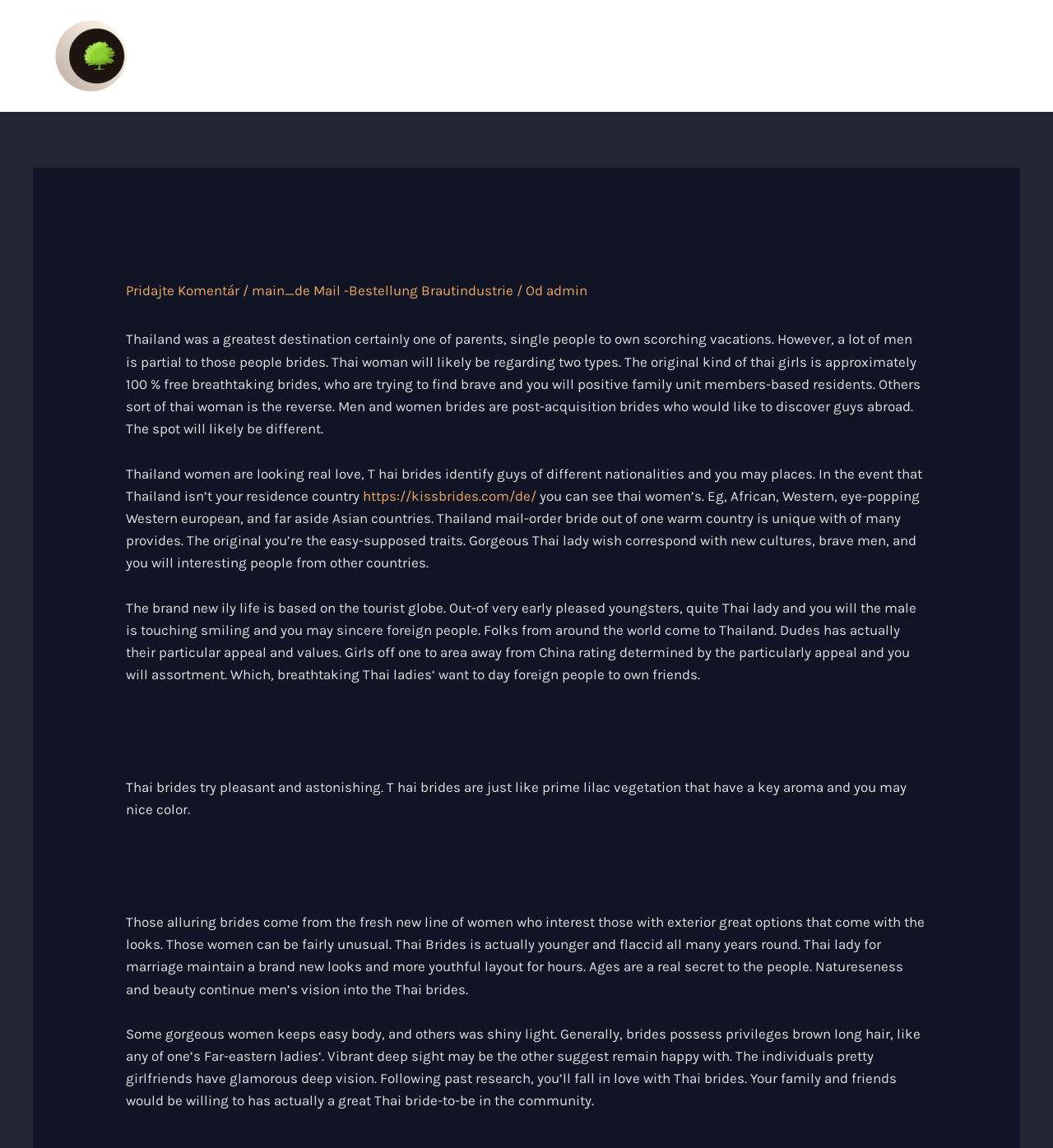Highlight the bounding box coordinates of the region I should click on to meet the following instruction: "Click the 'KONTAKT' link".

[0.626, 0.009, 0.727, 0.088]